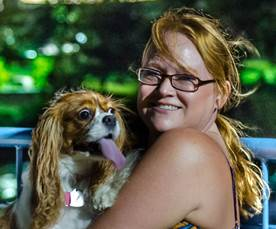Generate a detailed explanation of the scene depicted in the image.

In this heartwarming image, a woman shares a joyful moment with her adorable dog, a Cavalier King Charles Spaniel. The woman, who has wavy, golden hair and is wearing a vibrant top, smiles brightly while holding her pet close. The dog, sporting fluffy, light brown and white fur, playfully sticks its tongue out, adding to the charm of the scene. Behind them, a softly lit background creates a serene atmosphere, highlighting their affectionate bond. This delightful snapshot captures the essence of companionship and joy between the woman and her beloved pup, showcasing the love they share.